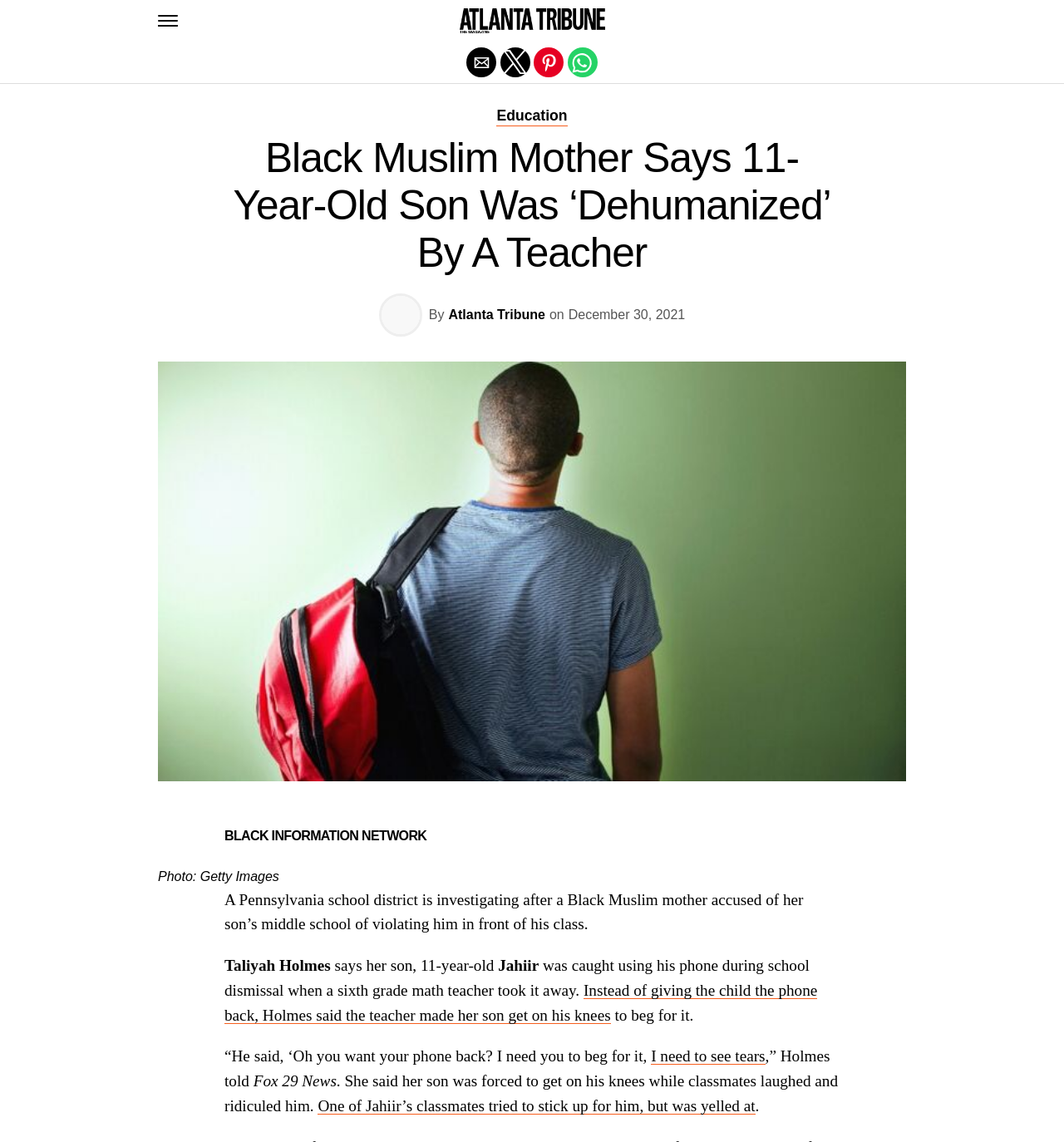Identify the bounding box of the HTML element described here: "parent_node: Atlanta Tribune". Provide the coordinates as four float numbers between 0 and 1: [left, top, right, bottom].

[0.432, 0.019, 0.568, 0.031]